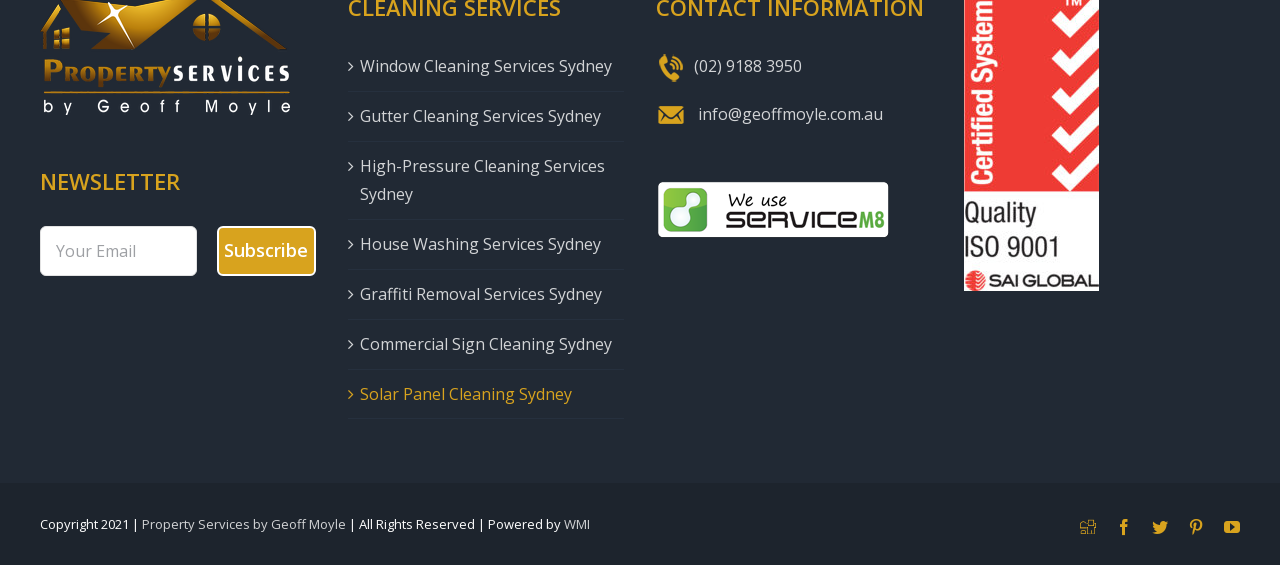Using the information from the screenshot, answer the following question thoroughly:
Who is the owner of the website?

The owner of the website can be inferred from the copyright information at the bottom of the webpage, which mentions 'Property Services by Geoff Moyle'.